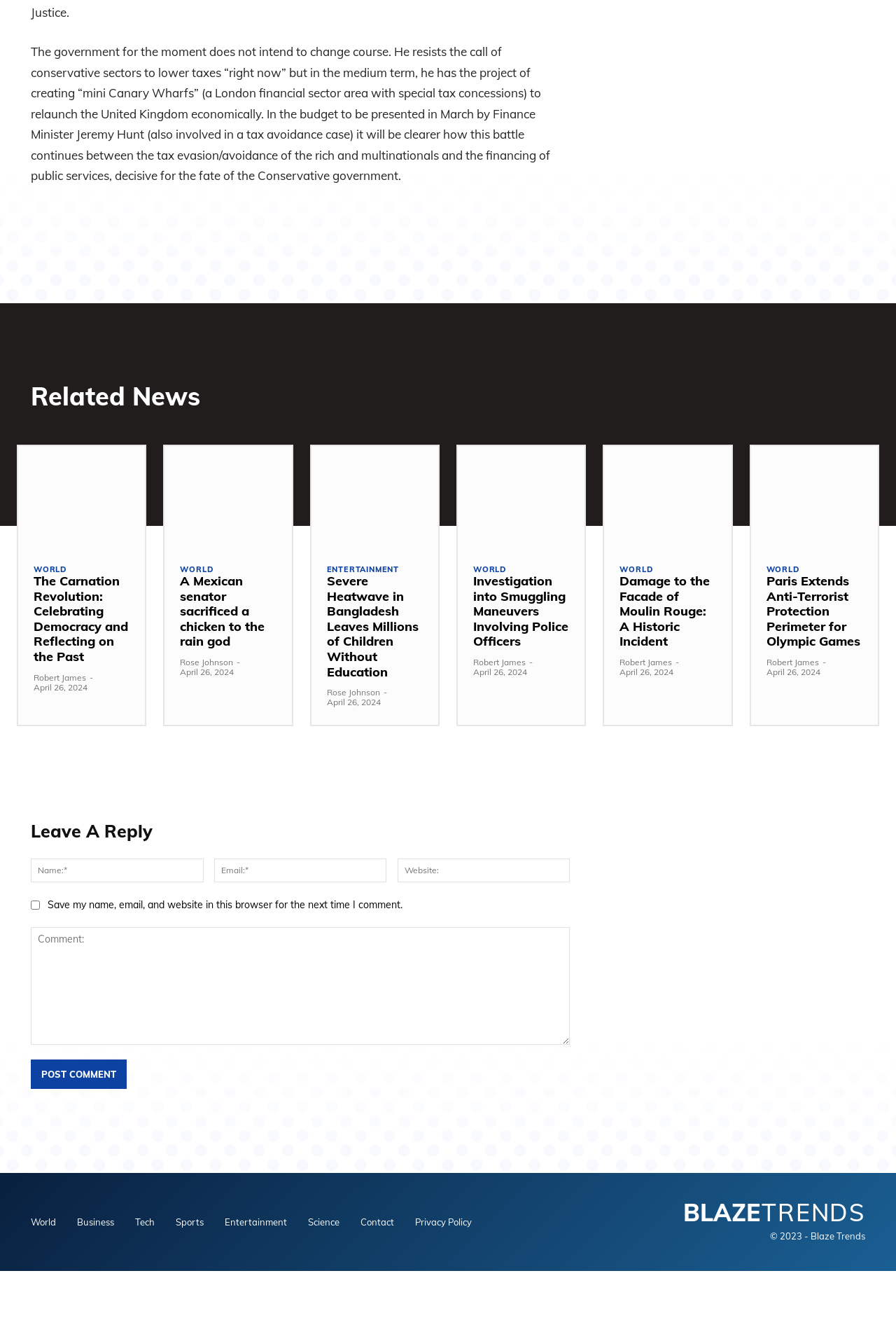Find the bounding box coordinates for the element that must be clicked to complete the instruction: "Click on the 'World' link". The coordinates should be four float numbers between 0 and 1, indicated as [left, top, right, bottom].

[0.034, 0.919, 0.062, 0.933]